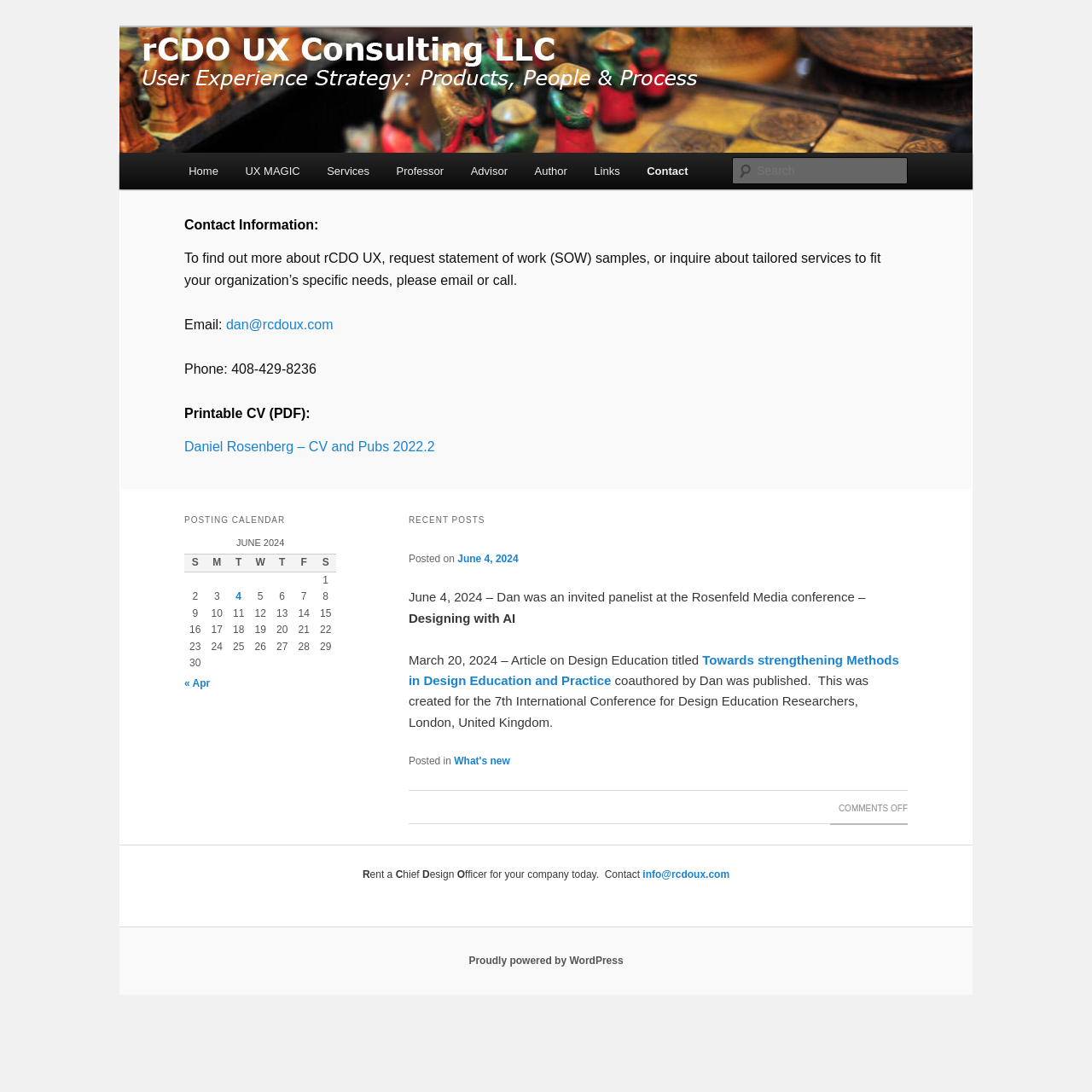Construct a comprehensive caption that outlines the webpage's structure and content.

The webpage is a contact page for rCDO UX Consulting LLC, a user experience strategy company. At the top, there is a heading with the company name and a link to the company's website. Below this, there is a heading that describes the company's focus on user experience strategy, products, people, and process.

To the top left, there is a logo image of the company, and next to it, a search bar with a "Search" label. Above the search bar, there is a main menu with links to different sections of the website, including "Home", "UX MAGIC", "Services", "Professor", "Advisor", "Author", "Links", and "Contact".

The main content of the page is divided into two sections. On the left, there is a section with contact information, including an email address and phone number. Below this, there is a link to a printable CV (PDF) for Daniel Rosenberg, the founder of the company.

On the right, there is a section with recent posts, including a heading and three articles. Each article has a heading, a date, and a brief summary of the post. The first post is about Dan being an invited panelist at the Rosenfeld Media conference, and the second post is about an article on design education titled "Towards strengthening Methods in Design Education and Practice".

Below the recent posts section, there is a posting calendar for June 2024, displayed as a table with days of the week and dates. One of the dates has a link to a post published on that day.

At the bottom of the page, there is a footer section with a "COMMENTS OFF" label and an "ON" button.